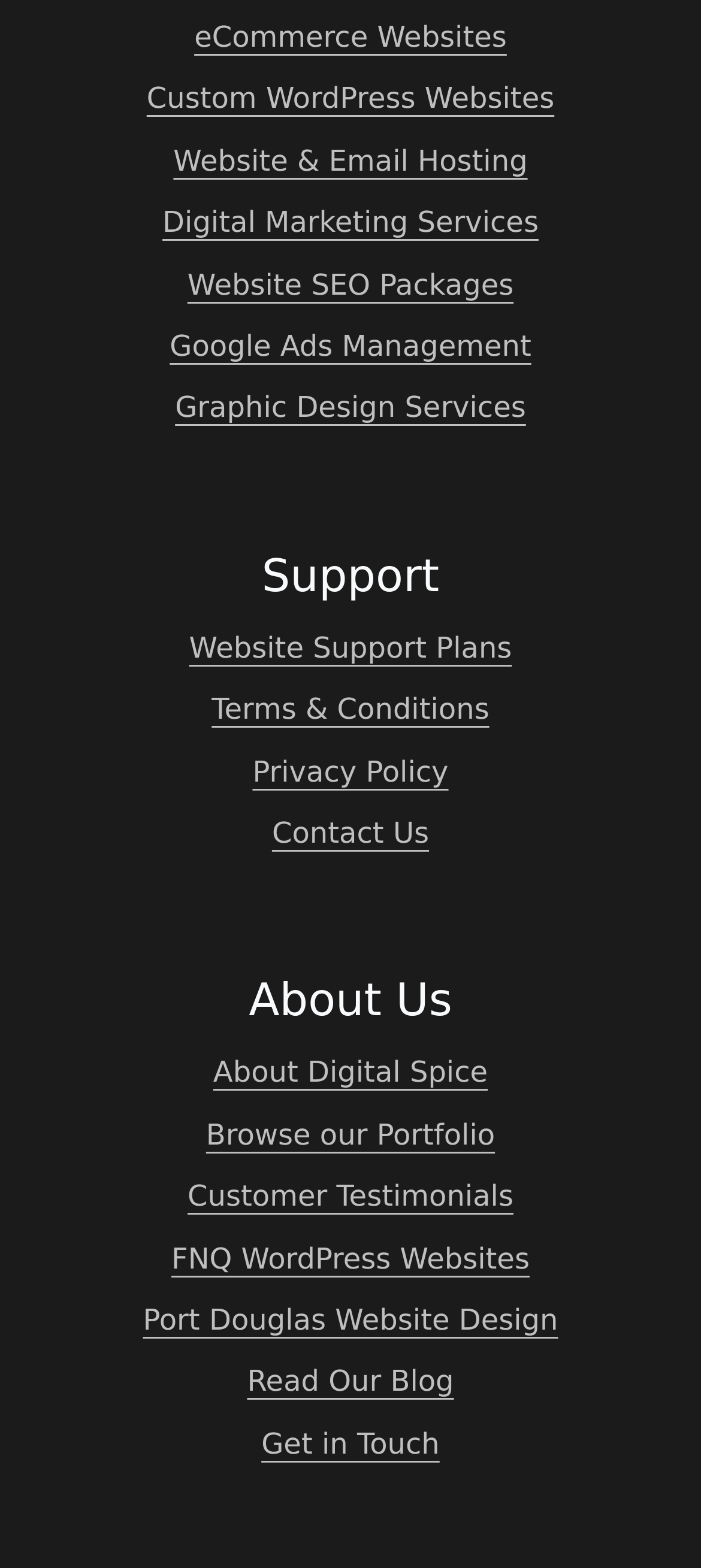Please pinpoint the bounding box coordinates for the region I should click to adhere to this instruction: "Learn about Website Support Plans".

[0.27, 0.401, 0.73, 0.426]